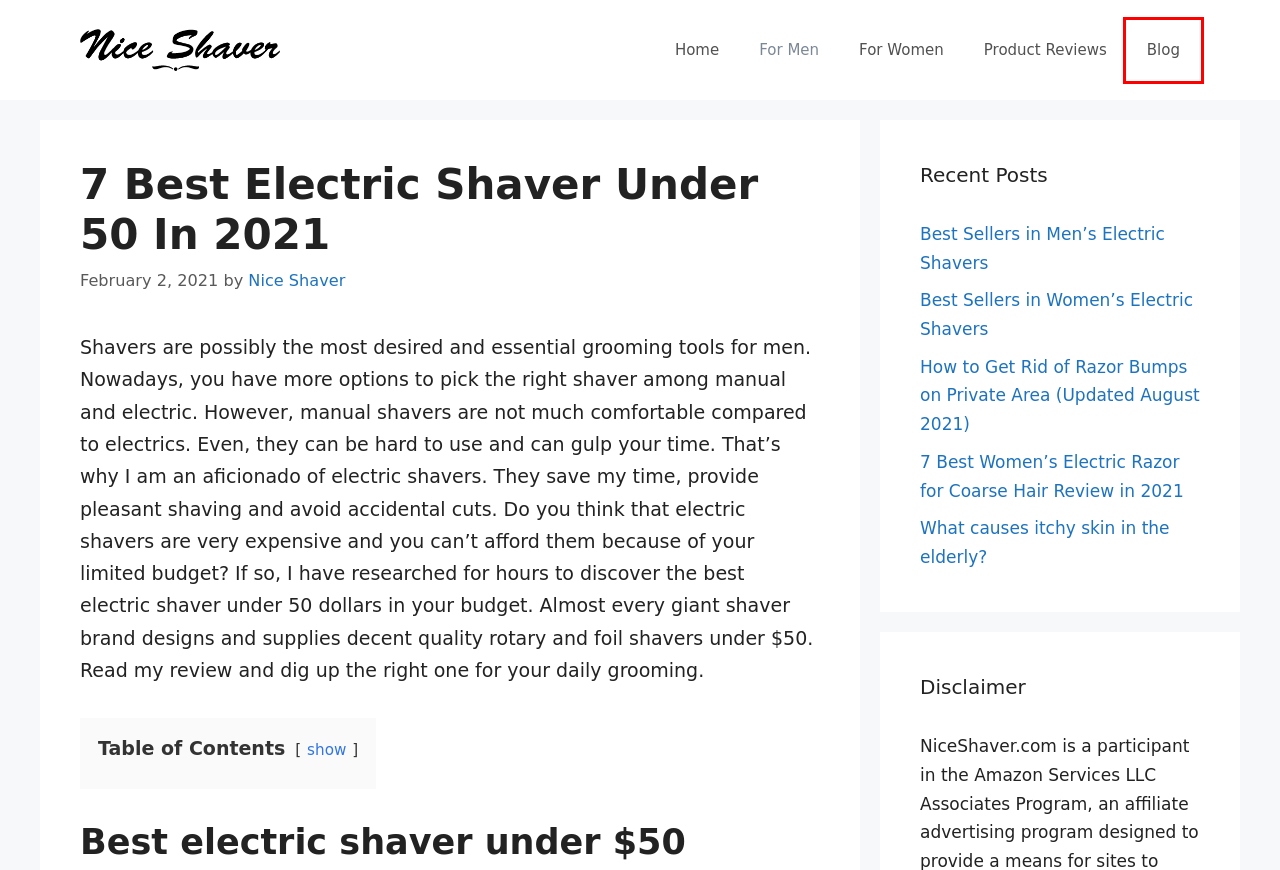Examine the webpage screenshot and identify the UI element enclosed in the red bounding box. Pick the webpage description that most accurately matches the new webpage after clicking the selected element. Here are the candidates:
A. How to Get Rid of Razor Bumps on Private Area? - It's Simple!
B. For Women Archives - Nice Shaver
C. Product Reviews Archives - Nice Shaver
D. Best Sellers in Women's Electric Shavers
E. Blog Archives - Nice Shaver
F. Nice Shaver: Top Quality Electric Shaver Reviews & Guides
G. What causes itchy skin in the elderly?
H. Best Sellers in Men's Electric Shavers - Nice Shaver

E